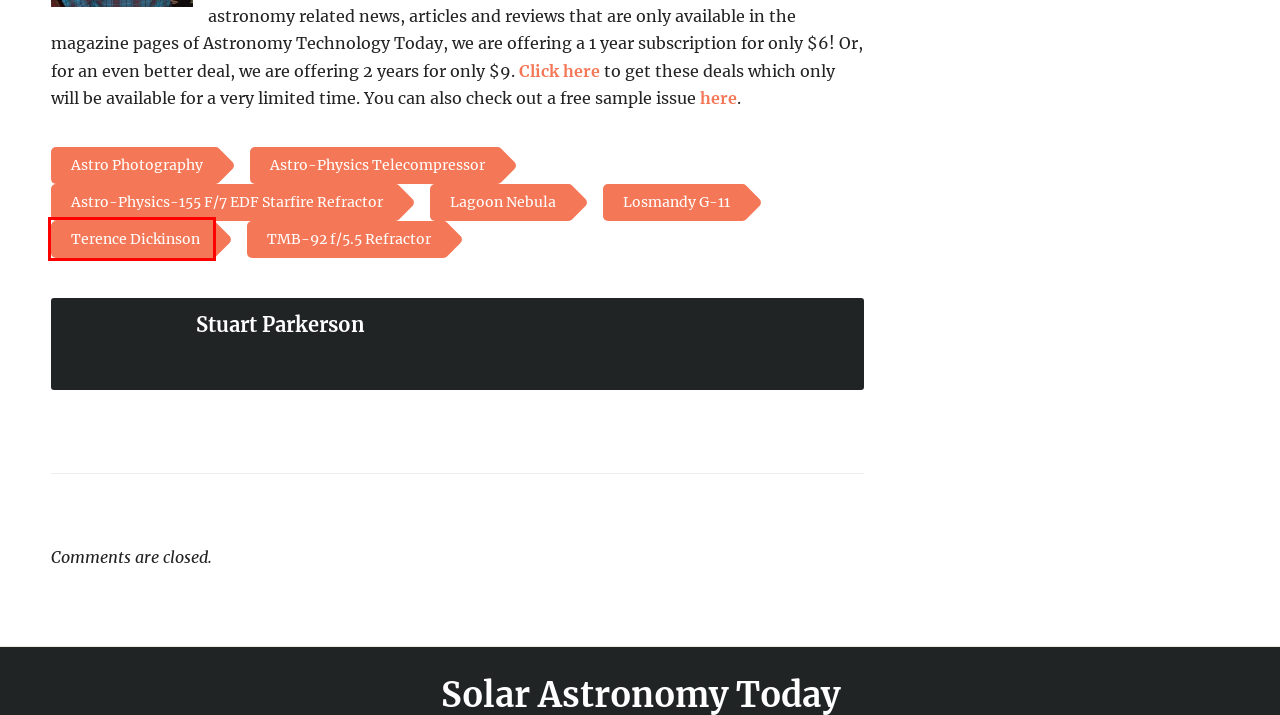Examine the screenshot of the webpage, noting the red bounding box around a UI element. Pick the webpage description that best matches the new page after the element in the red bounding box is clicked. Here are the candidates:
A. TMB-92 f/5.5 Refractor - Solar Astronomy Today
B. Astro-Physics-155 F/7 EDF Starfire Refractor - Solar Astronomy Today
C. Terence Dickinson - Solar Astronomy Today
D. Subscriptions | Astronomy Technology Today
E. Losmandy G-11 - Solar Astronomy Today
F. Lagoon Nebula - Solar Astronomy Today
G. Sample Issue | Astronomy Technology Today
H. Astro-Physics Telecompressor - Solar Astronomy Today

C